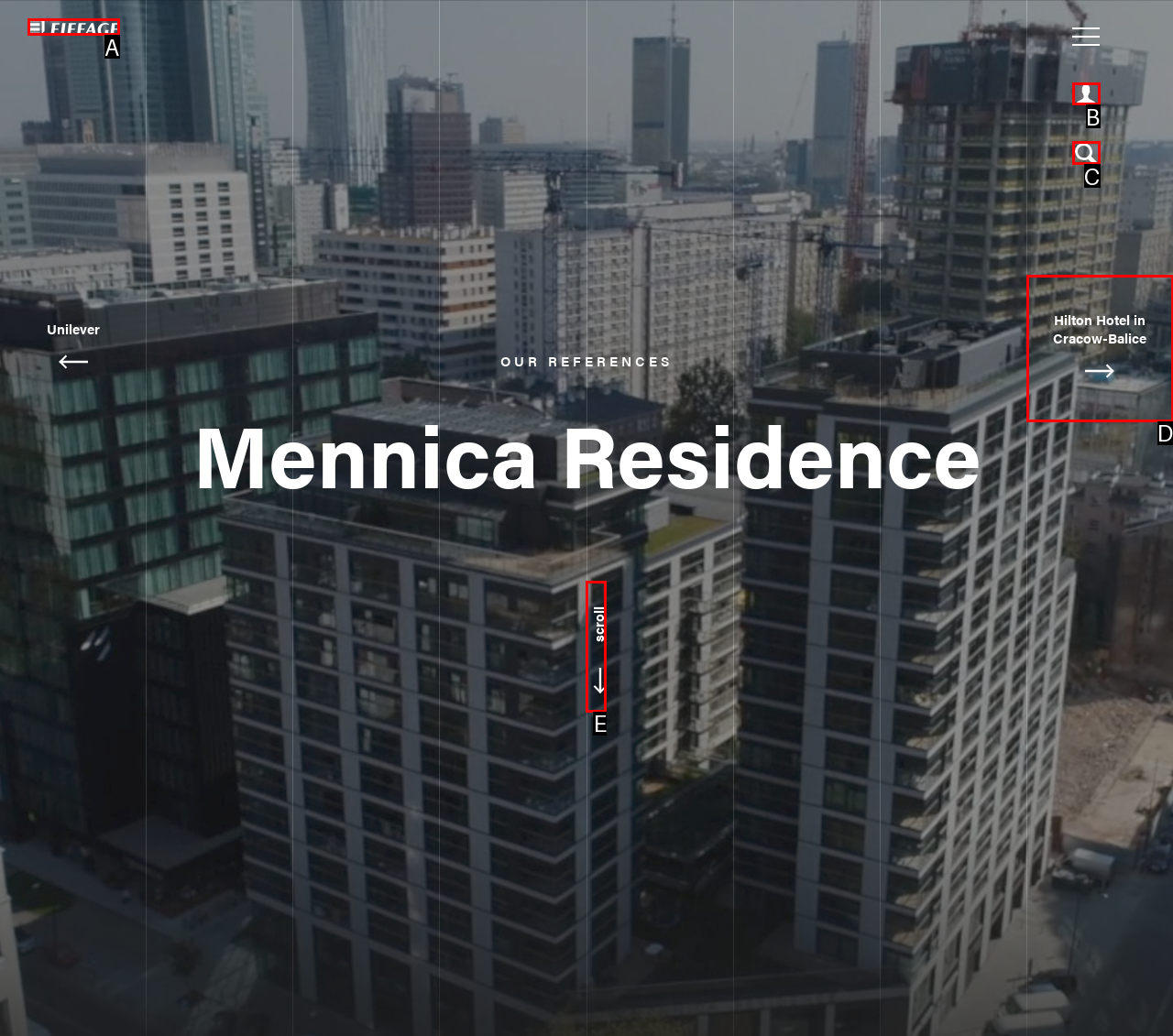Match the following description to the correct HTML element: Hilton Hotel in Cracow-Balice Indicate your choice by providing the letter.

D